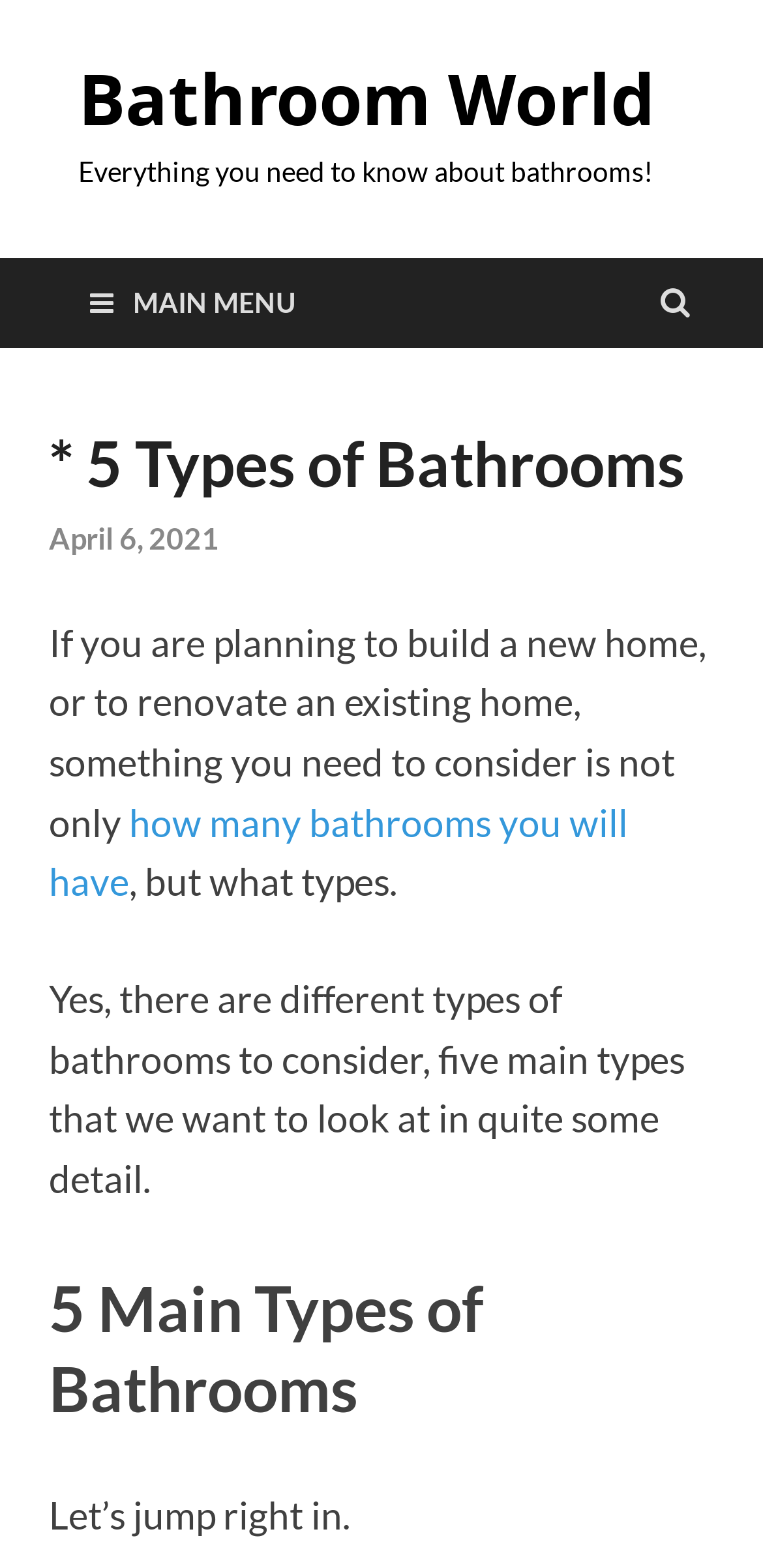Using the information in the image, could you please answer the following question in detail:
What is the purpose of considering bathroom types?

The webpage states that considering bathroom types is important when 'planning to build a new home, or to renovate an existing home', implying that the purpose is for home construction or renovation.